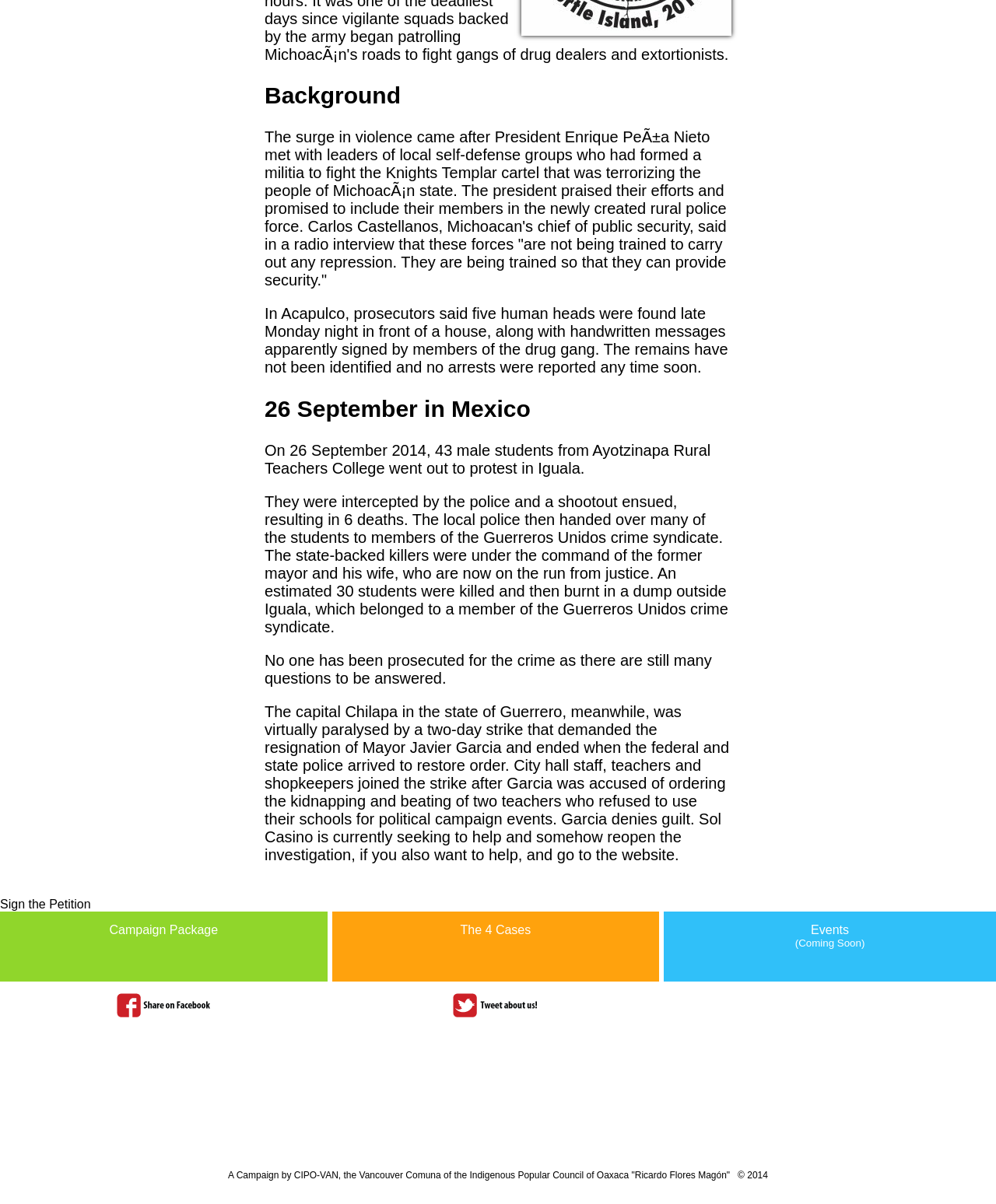Identify and provide the bounding box coordinates of the UI element described: "title="Share on Twitter"". The coordinates should be formatted as [left, top, right, bottom], with each number being a float between 0 and 1.

[0.333, 0.815, 0.662, 0.873]